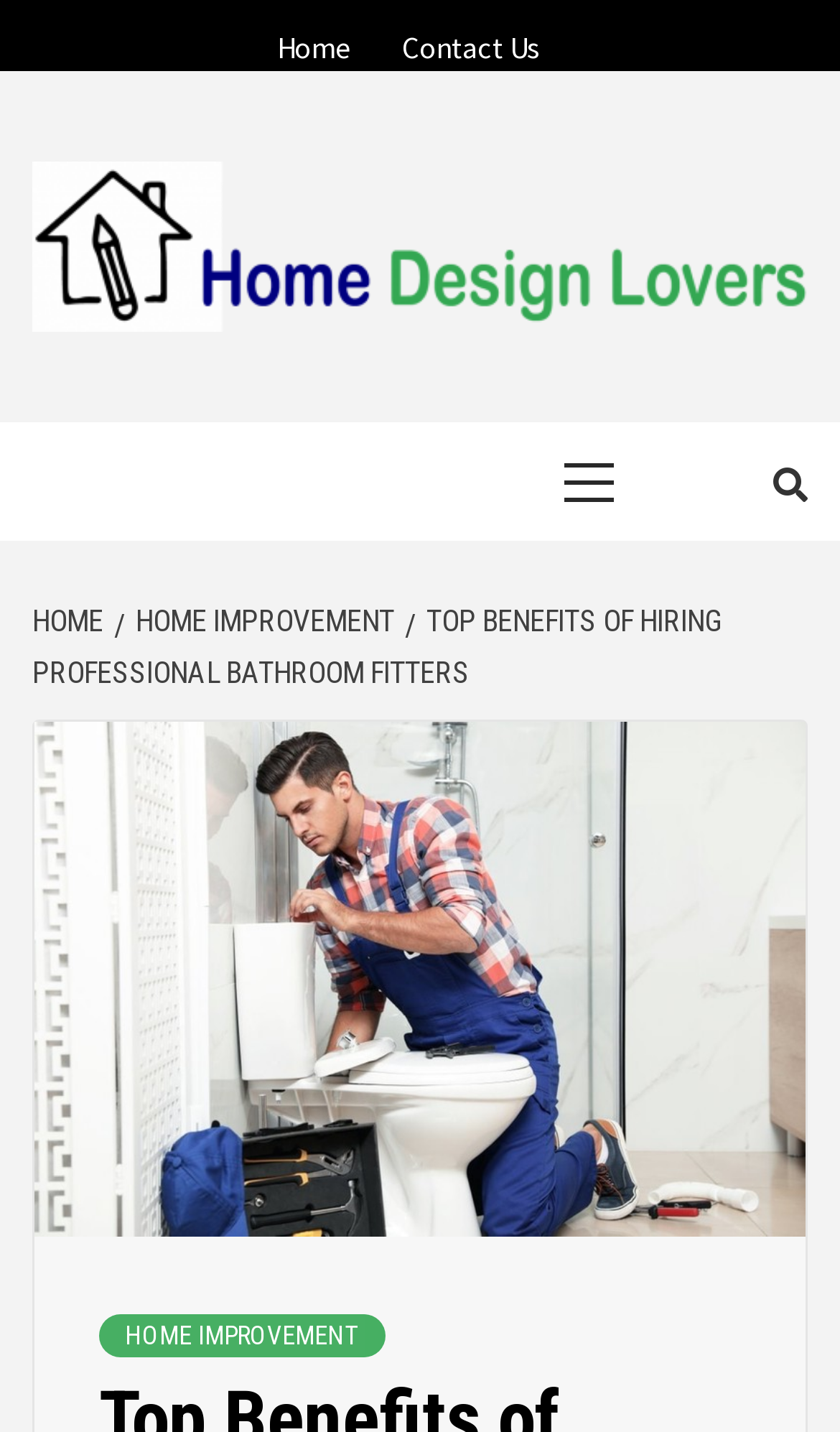Please determine the bounding box coordinates for the UI element described as: "Home".

[0.329, 0.0, 0.445, 0.038]